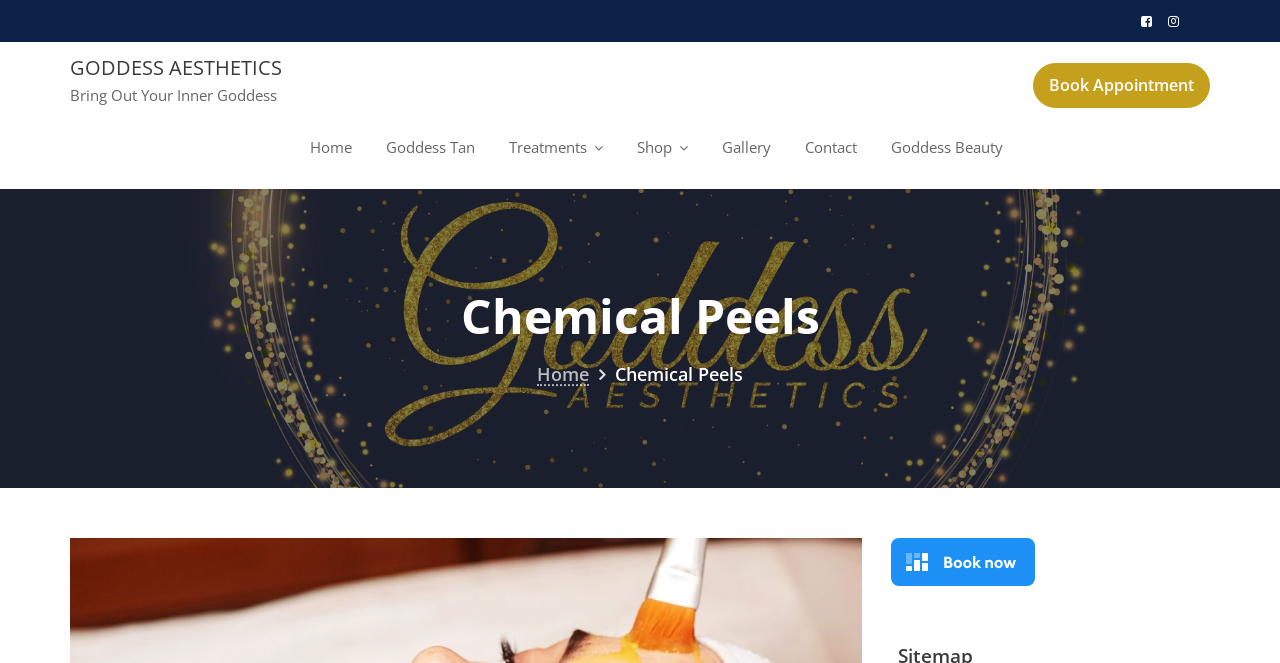Please answer the following query using a single word or phrase: 
What is the tagline of Goddess Aesthetics?

Bring Out Your Inner Goddess